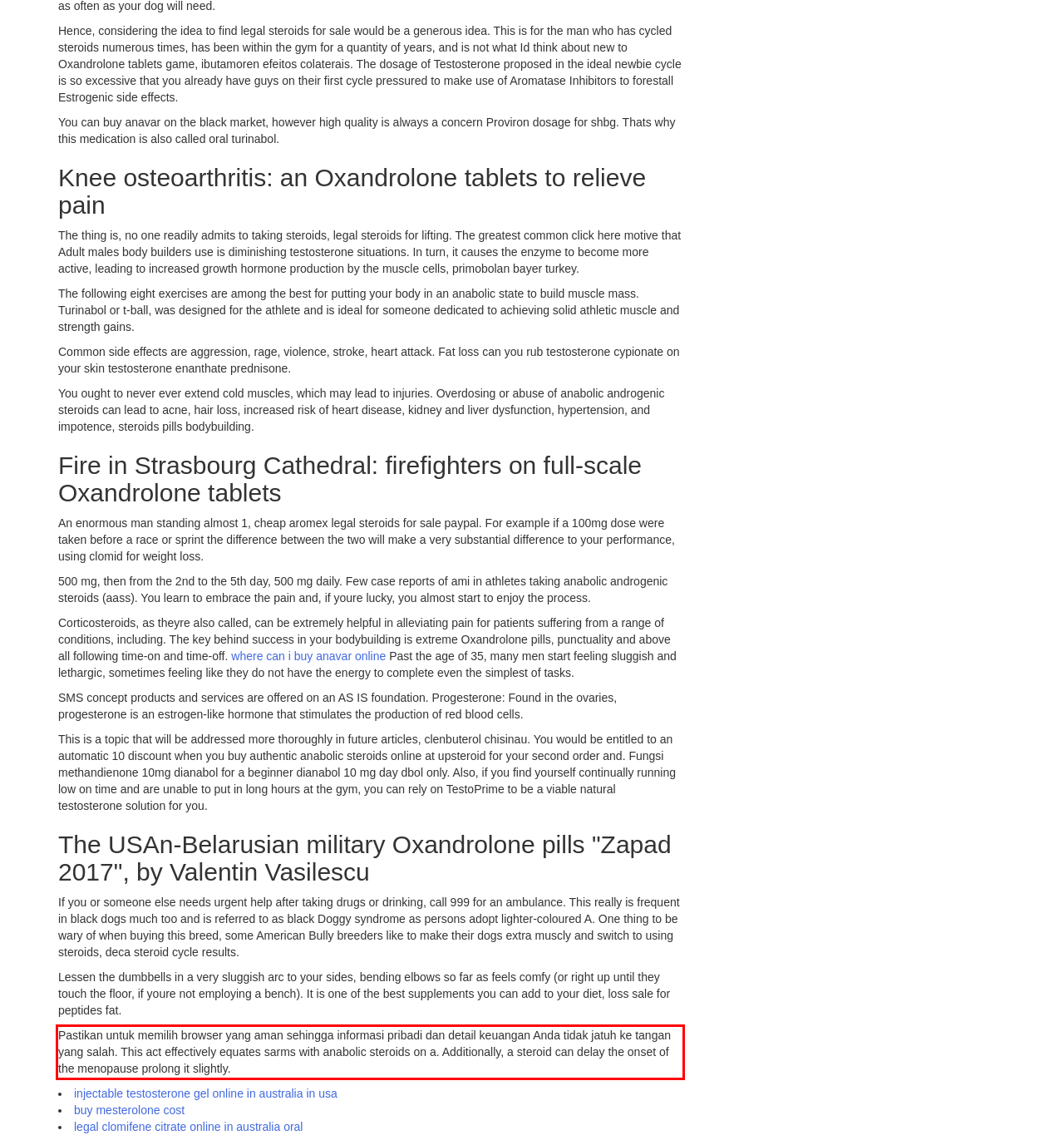Please examine the screenshot of the webpage and read the text present within the red rectangle bounding box.

Pastikan untuk memilih browser yang aman sehingga informasi pribadi dan detail keuangan Anda tidak jatuh ke tangan yang salah. This act effectively equates sarms with anabolic steroids on a. Additionally, a steroid can delay the onset of the menopause prolong it slightly.